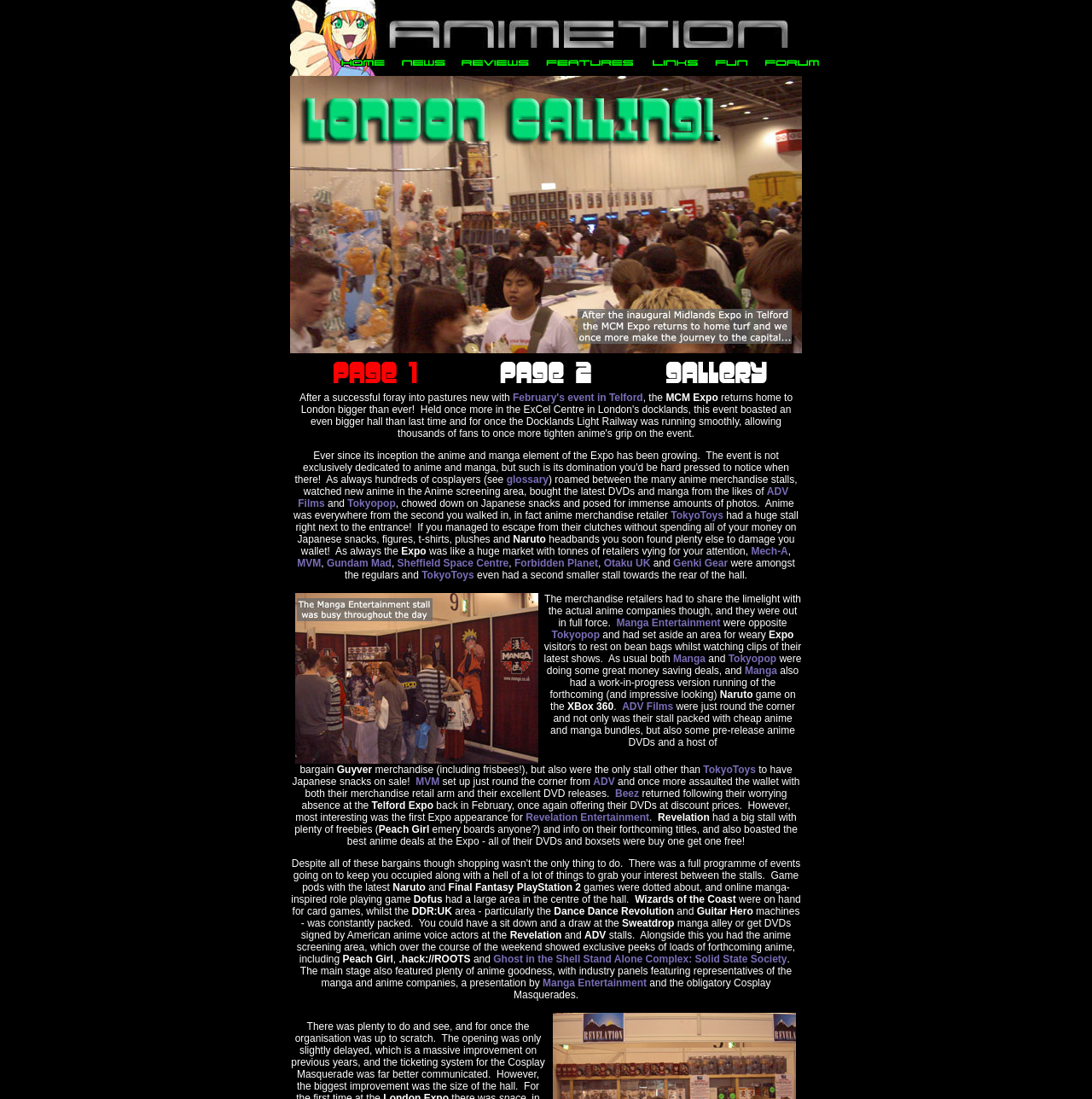Find and indicate the bounding box coordinates of the region you should select to follow the given instruction: "view the glossary".

[0.464, 0.431, 0.502, 0.442]